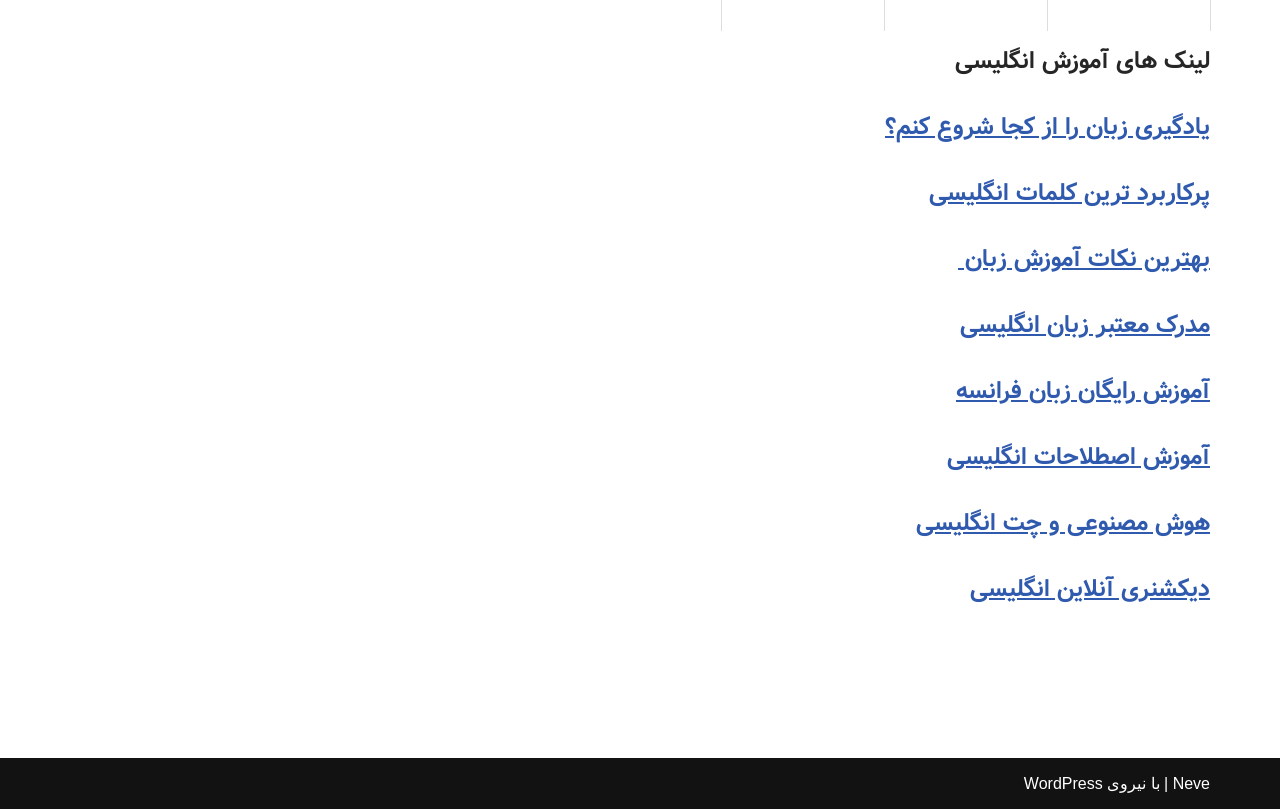From the element description: "WordPress", extract the bounding box coordinates of the UI element. The coordinates should be expressed as four float numbers between 0 and 1, in the order [left, top, right, bottom].

[0.8, 0.957, 0.861, 0.978]